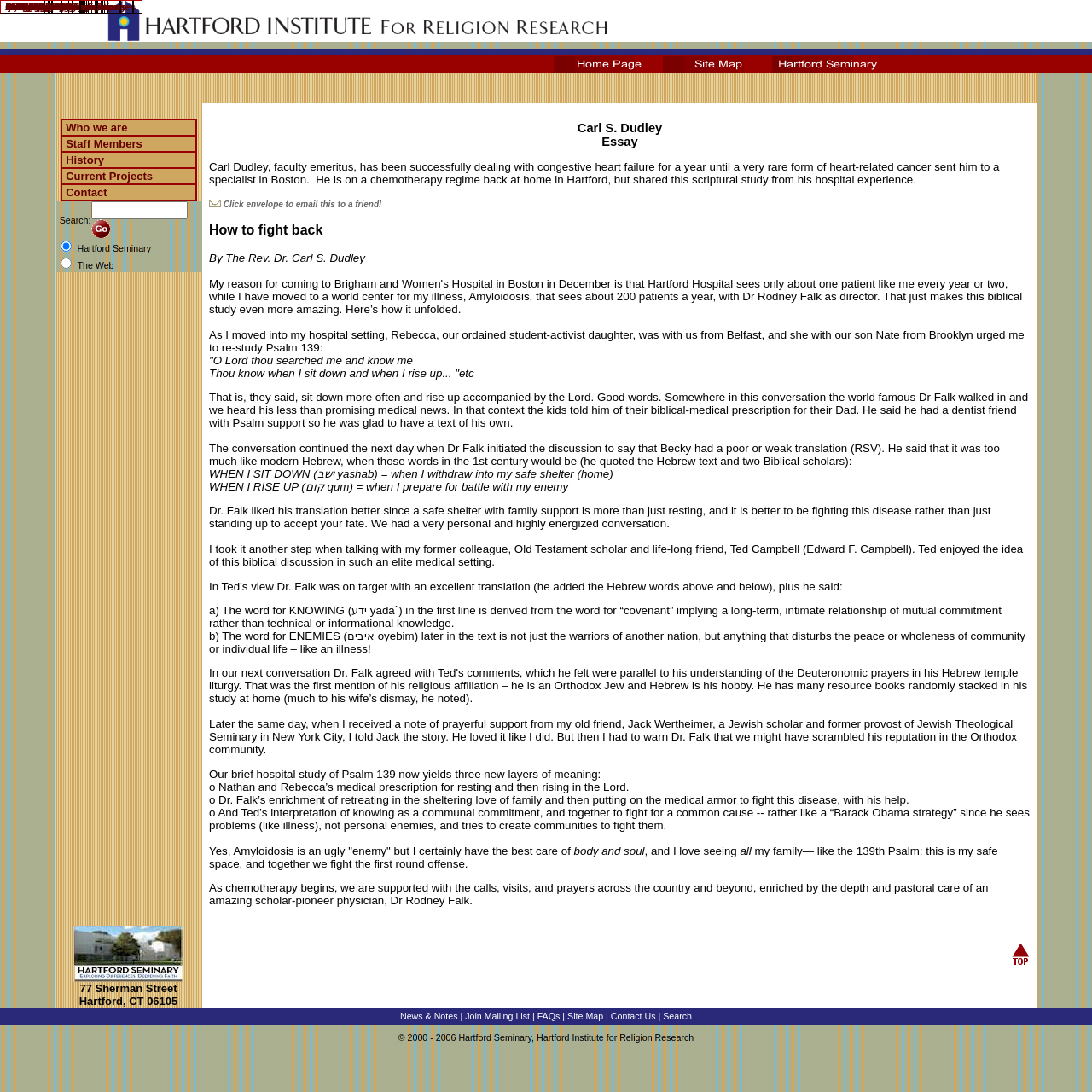Determine the bounding box coordinates for the UI element matching this description: "name="q"".

[0.083, 0.184, 0.171, 0.201]